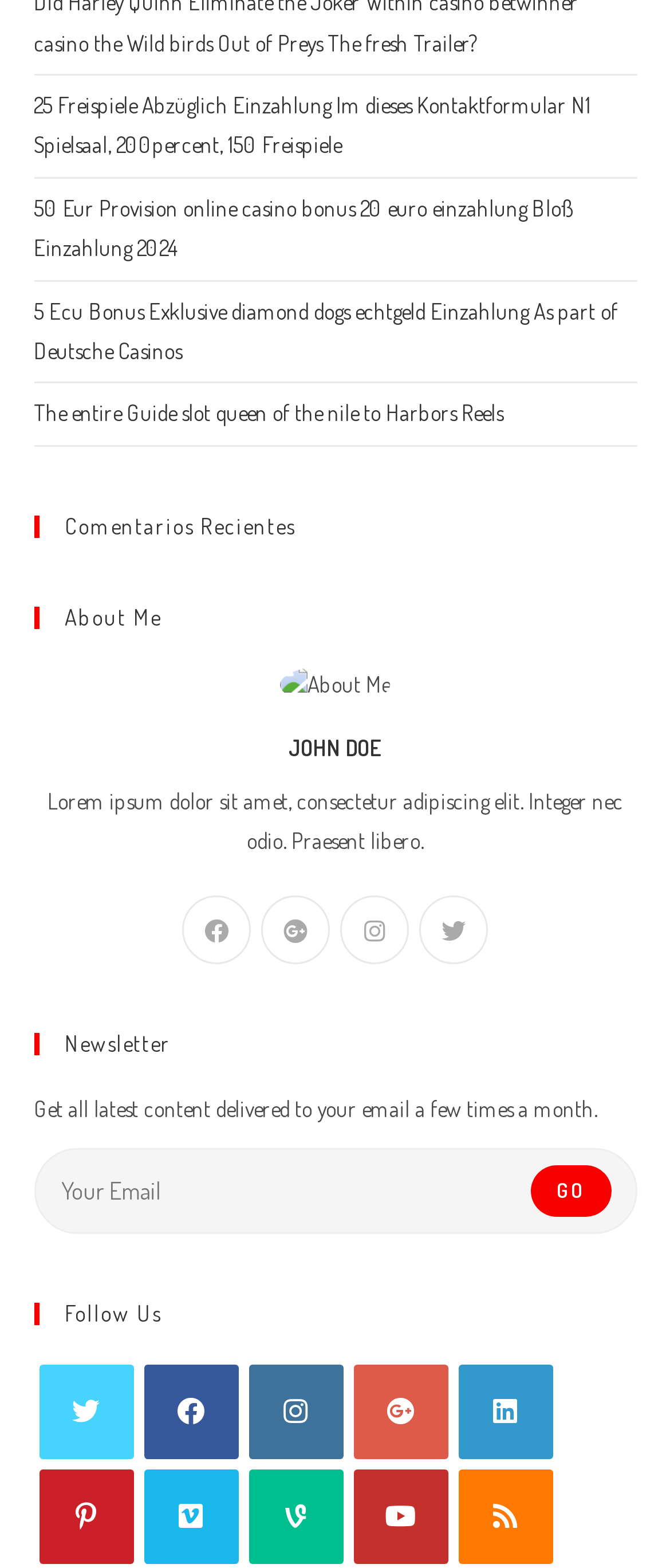Using the webpage screenshot, find the UI element described by aria-label="Twitter". Provide the bounding box coordinates in the format (top-left x, top-left y, bottom-right x, bottom-right y), ensuring all values are floating point numbers between 0 and 1.

[0.058, 0.87, 0.199, 0.93]